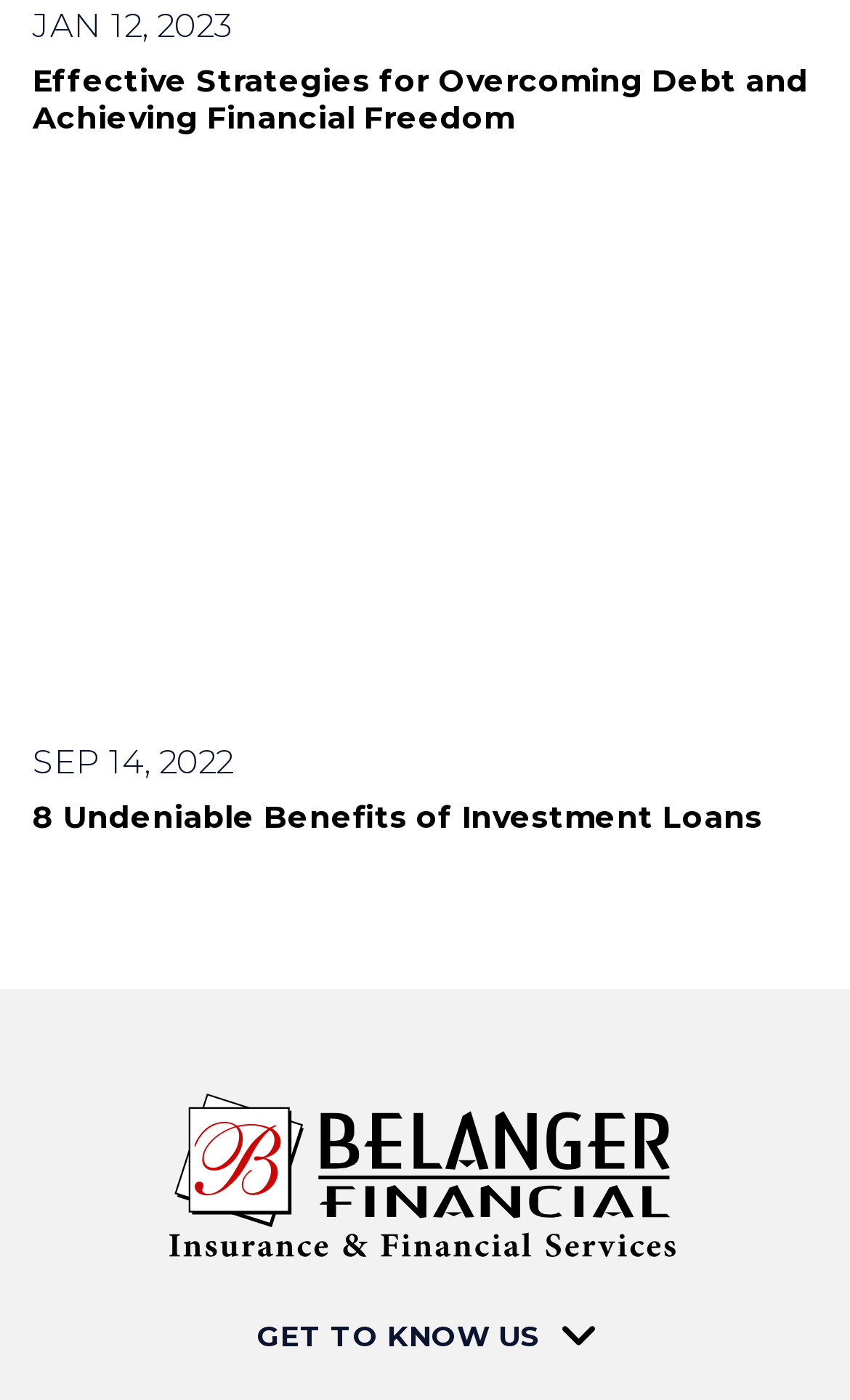What is the date of the second article?
Provide an in-depth and detailed answer to the question.

The second article is indicated by the link 'SEP 14, 2022', which is above the heading '8 Undeniable Benefits of Investment Loans'. Therefore, the date of the second article is SEP 14, 2022.